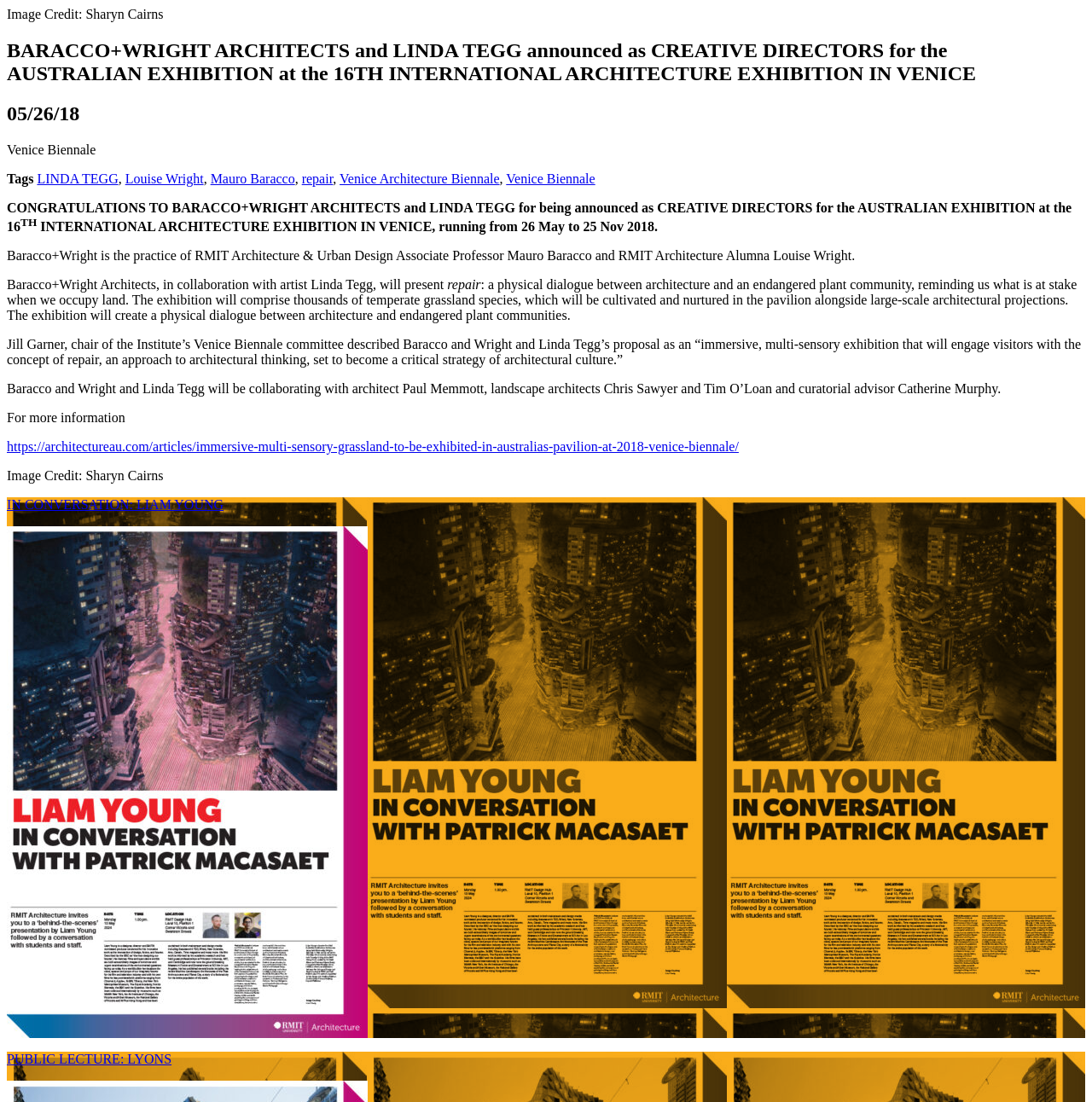Determine the bounding box coordinates of the UI element described below. Use the format (top-left x, top-left y, bottom-right x, bottom-right y) with floating point numbers between 0 and 1: Louise Wright

[0.115, 0.155, 0.186, 0.169]